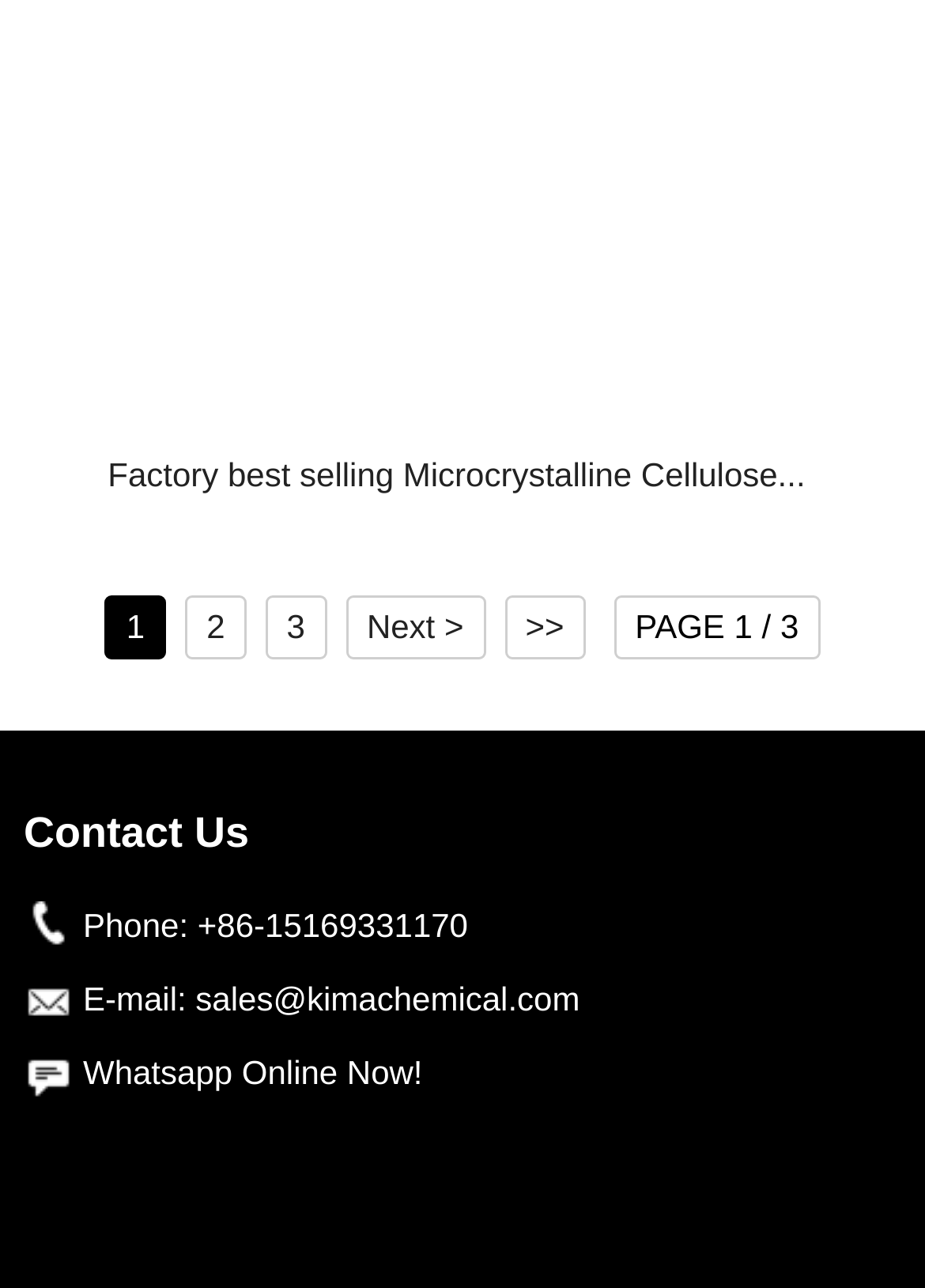Determine the bounding box coordinates of the area to click in order to meet this instruction: "View more pages".

[0.545, 0.463, 0.633, 0.513]